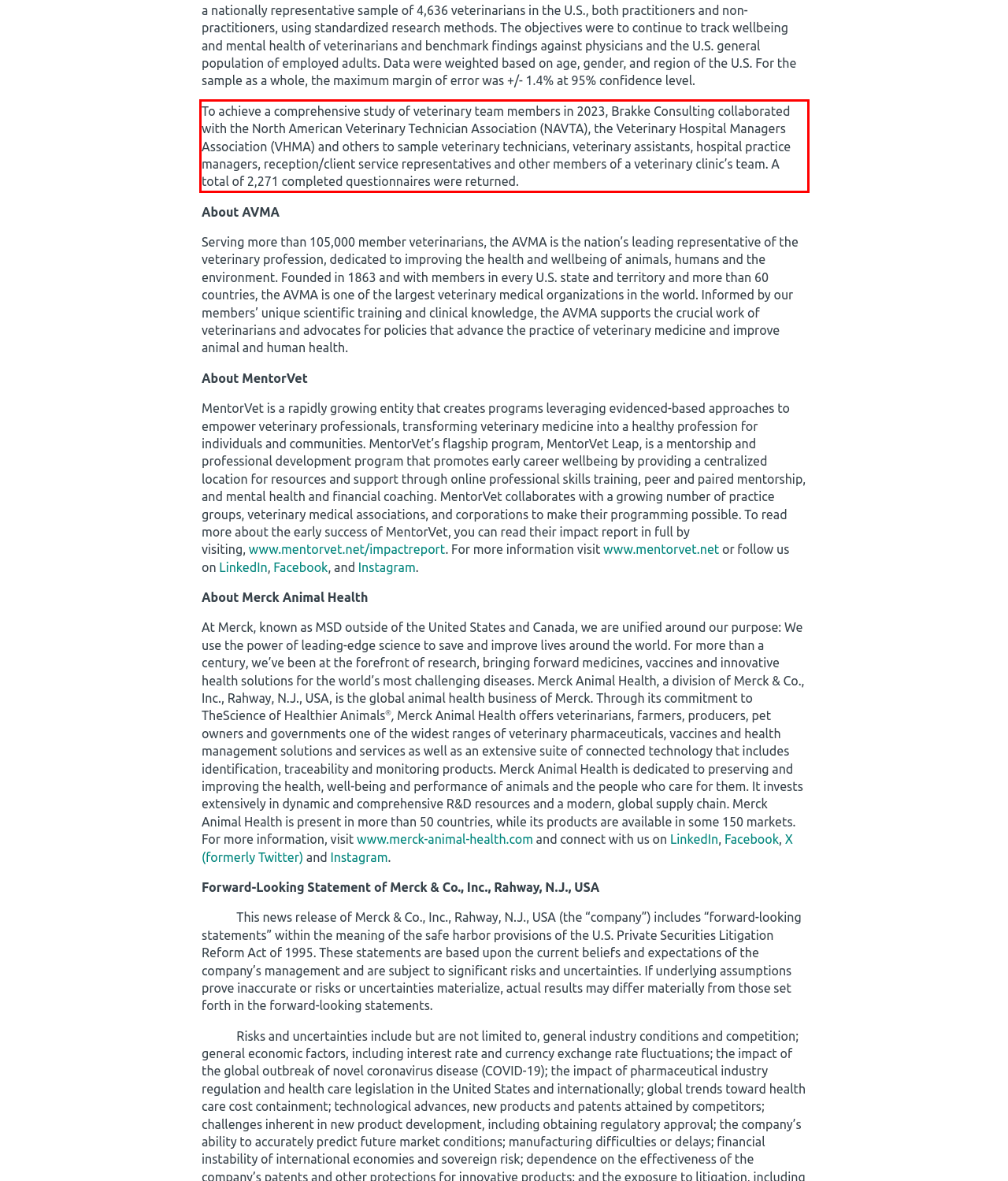Observe the screenshot of the webpage that includes a red rectangle bounding box. Conduct OCR on the content inside this red bounding box and generate the text.

To achieve a comprehensive study of veterinary team members in 2023, Brakke Consulting collaborated with the North American Veterinary Technician Association (NAVTA), the Veterinary Hospital Managers Association (VHMA) and others to sample veterinary technicians, veterinary assistants, hospital practice managers, reception/client service representatives and other members of a veterinary clinic’s team. A total of 2,271 completed questionnaires were returned.